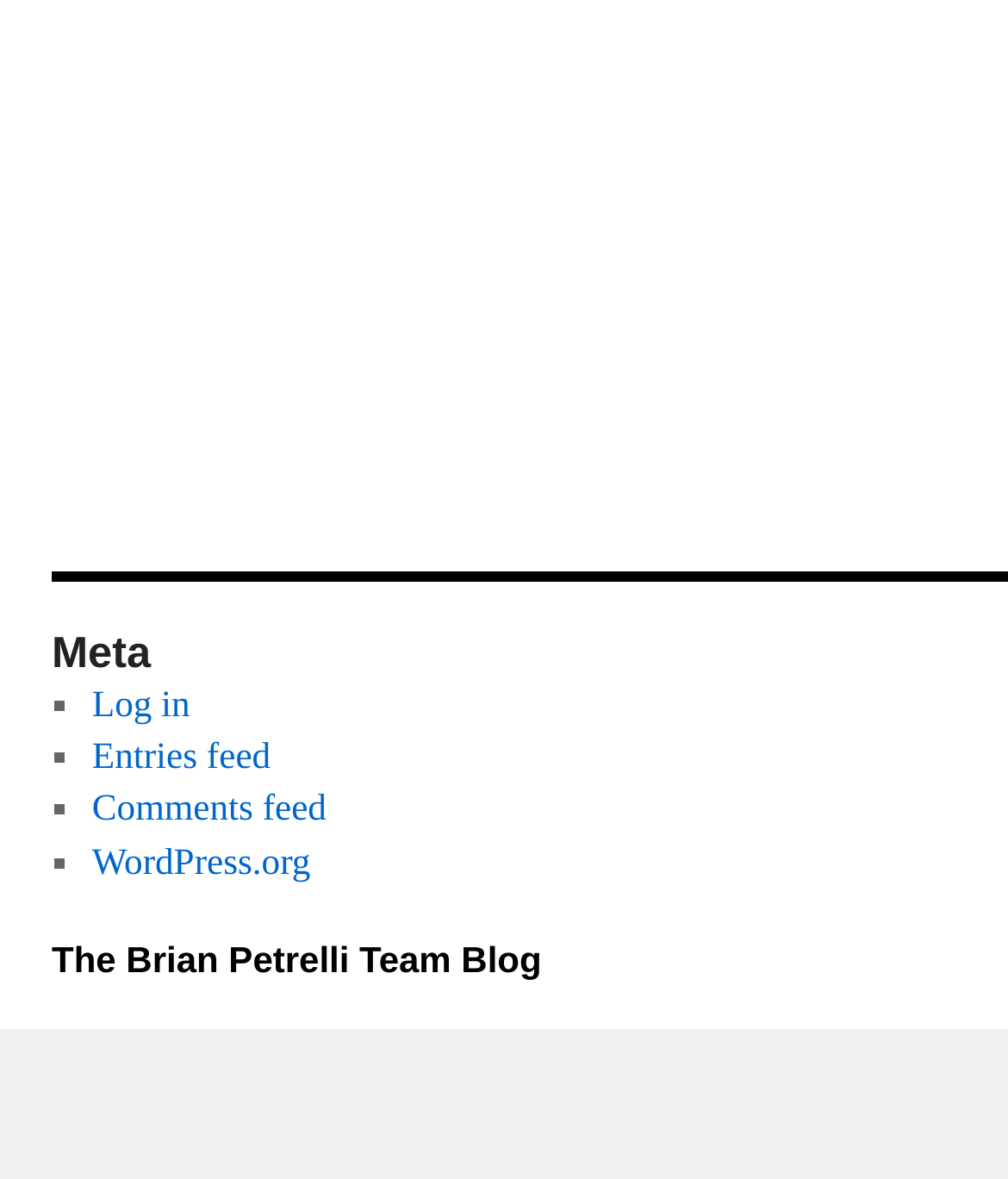Answer the question in a single word or phrase:
What is the text of the link at the bottom of the page?

The Brian Petrelli Team Blog